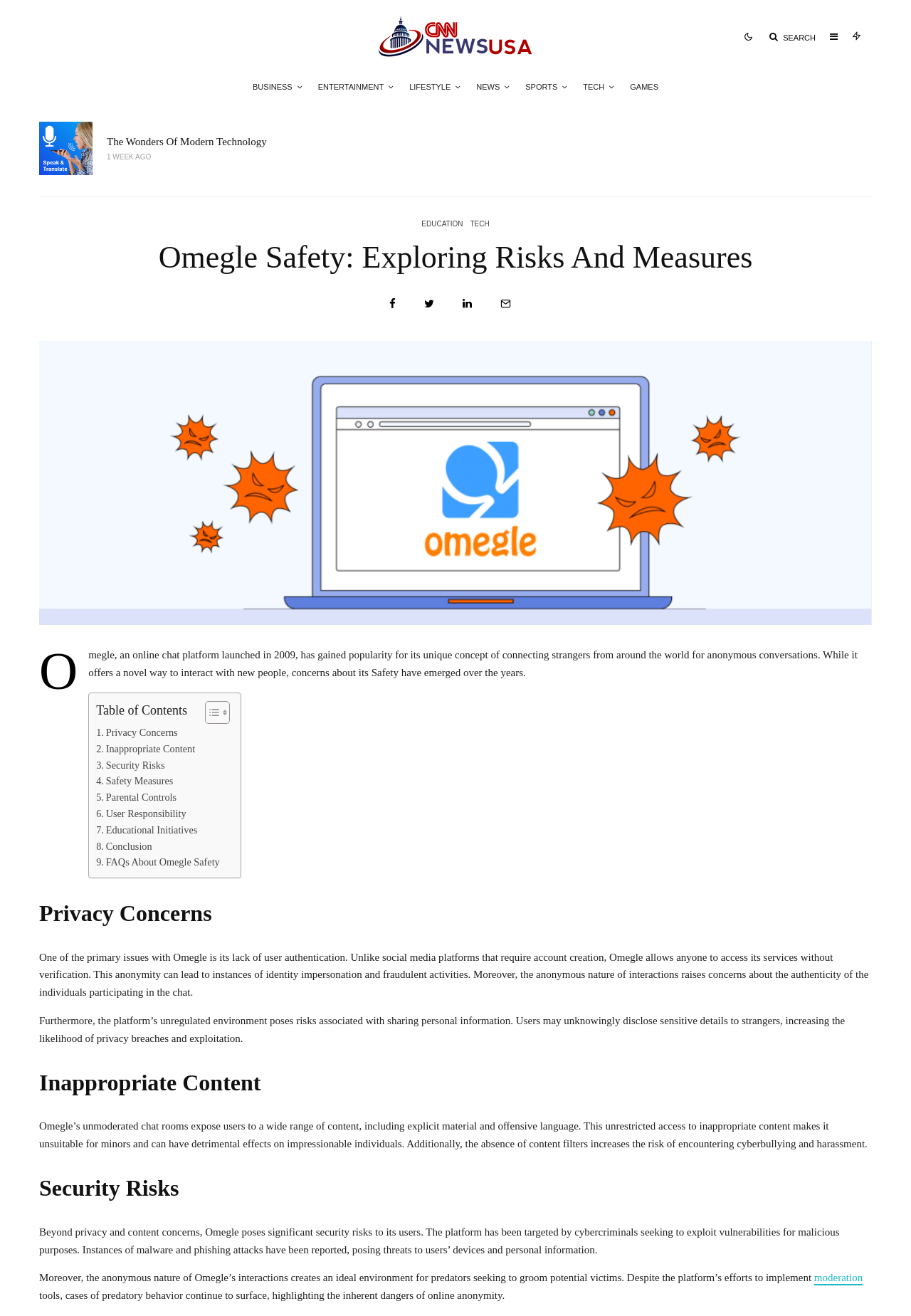Identify the bounding box of the UI component described as: "Buttons".

None